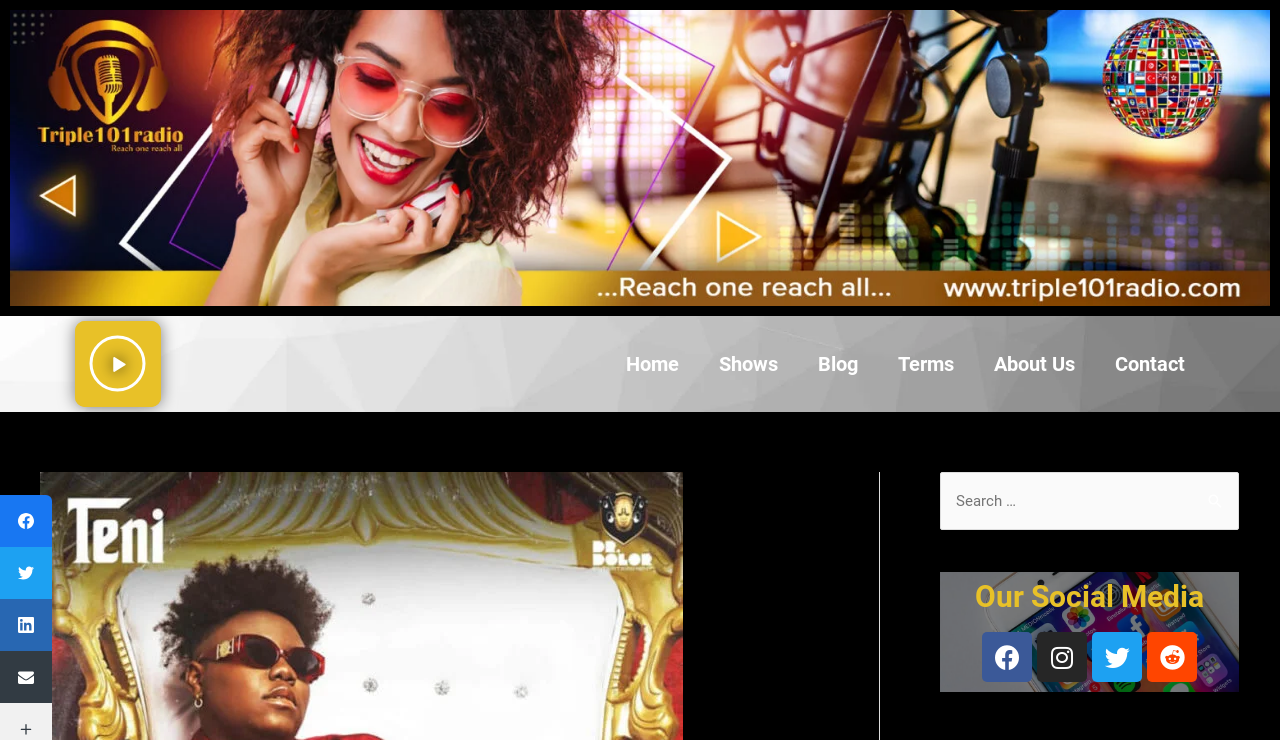Please find the bounding box for the UI element described by: "parent_node: Search for: value="Search"".

[0.933, 0.638, 0.968, 0.711]